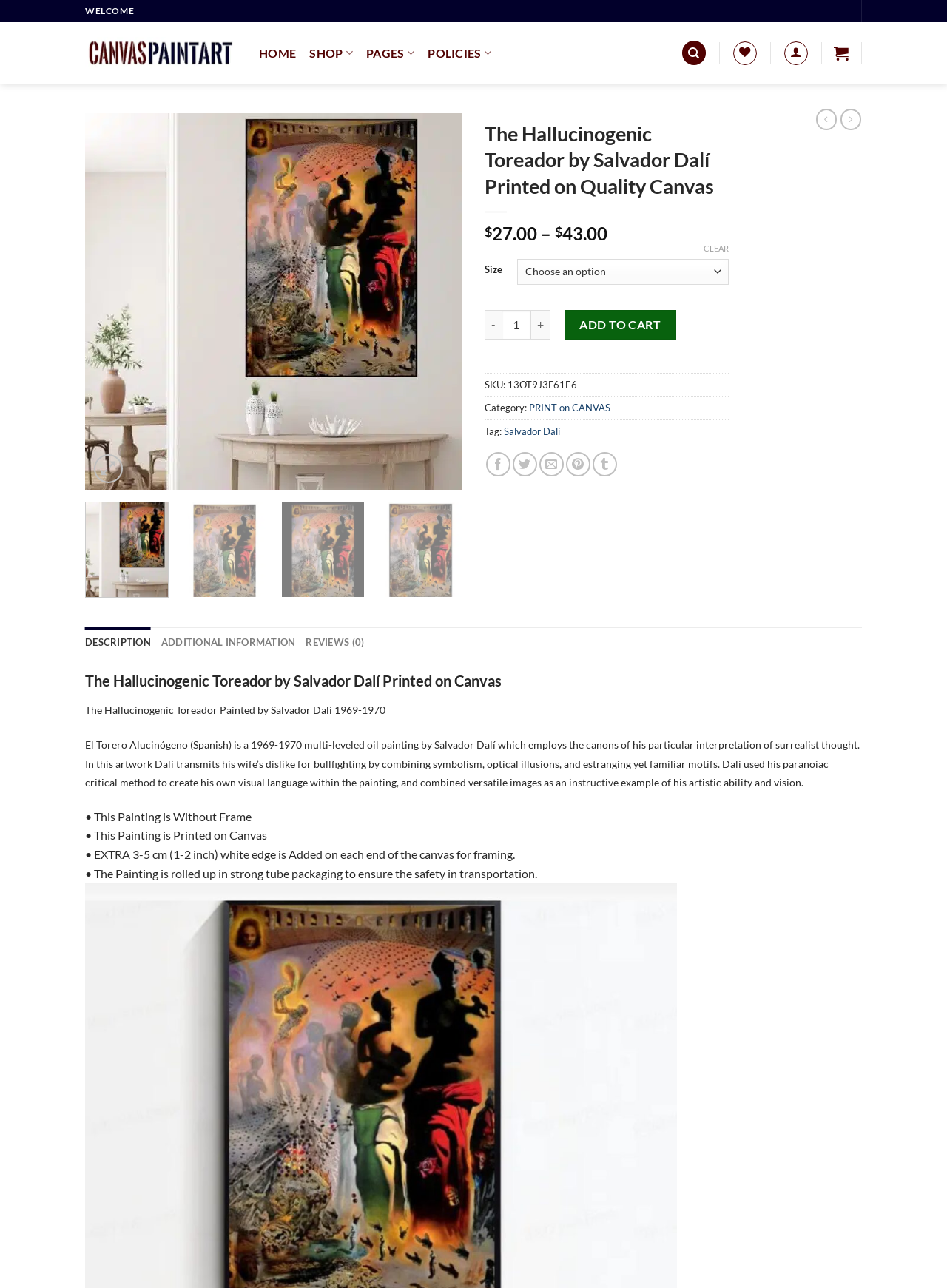Please indicate the bounding box coordinates of the element's region to be clicked to achieve the instruction: "Share the product on Facebook". Provide the coordinates as four float numbers between 0 and 1, i.e., [left, top, right, bottom].

[0.513, 0.351, 0.539, 0.37]